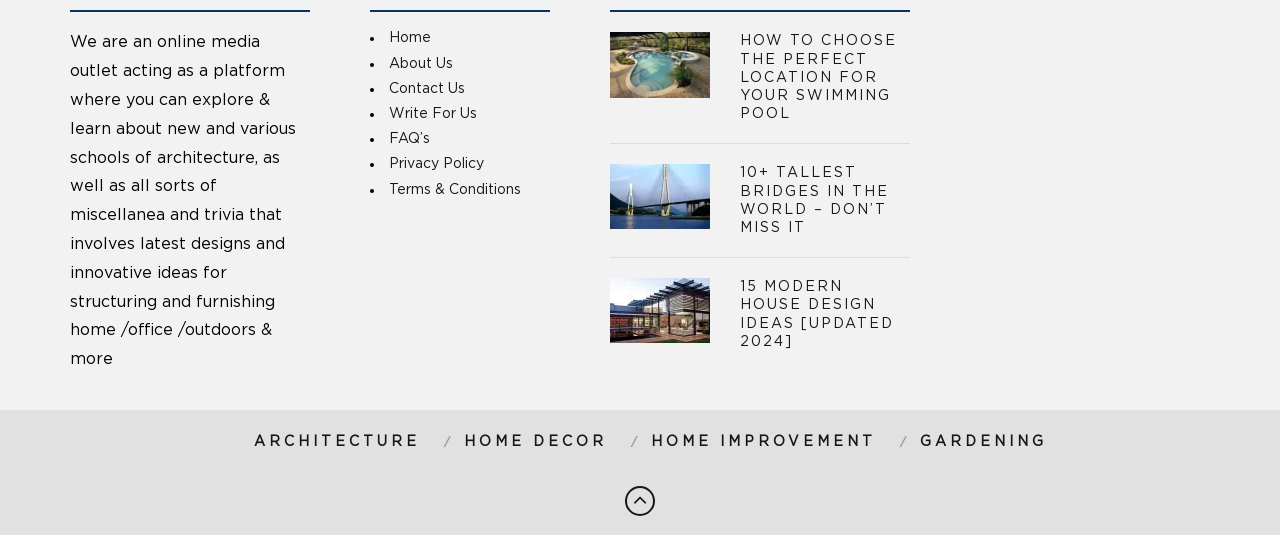Identify the bounding box coordinates for the element that needs to be clicked to fulfill this instruction: "View the 'ARCHITECTURE' category". Provide the coordinates in the format of four float numbers between 0 and 1: [left, top, right, bottom].

[0.198, 0.813, 0.328, 0.839]